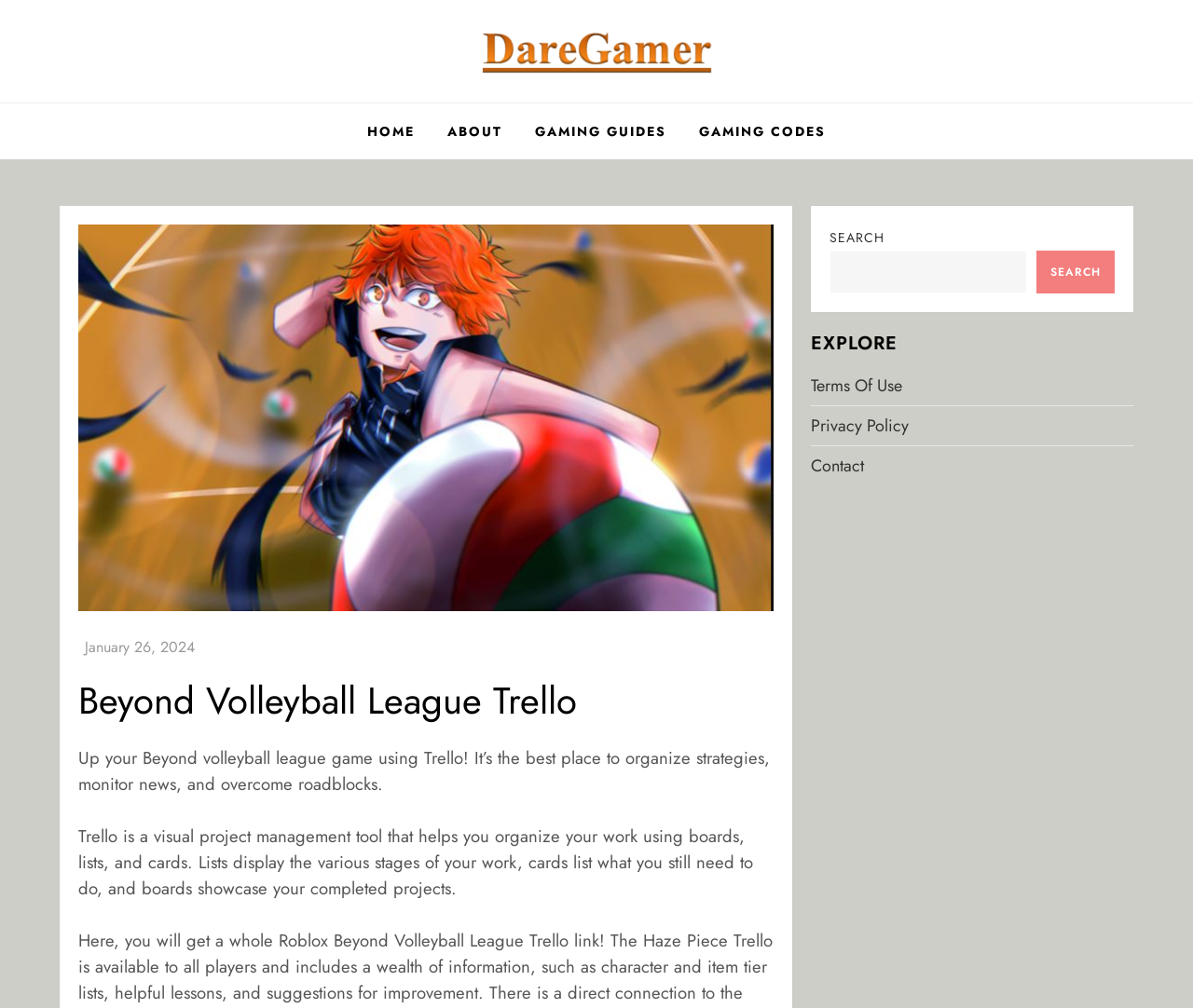Bounding box coordinates are to be given in the format (top-left x, top-left y, bottom-right x, bottom-right y). All values must be floating point numbers between 0 and 1. Provide the bounding box coordinate for the UI element described as: alt="daregamer logo"

[0.395, 0.023, 0.605, 0.079]